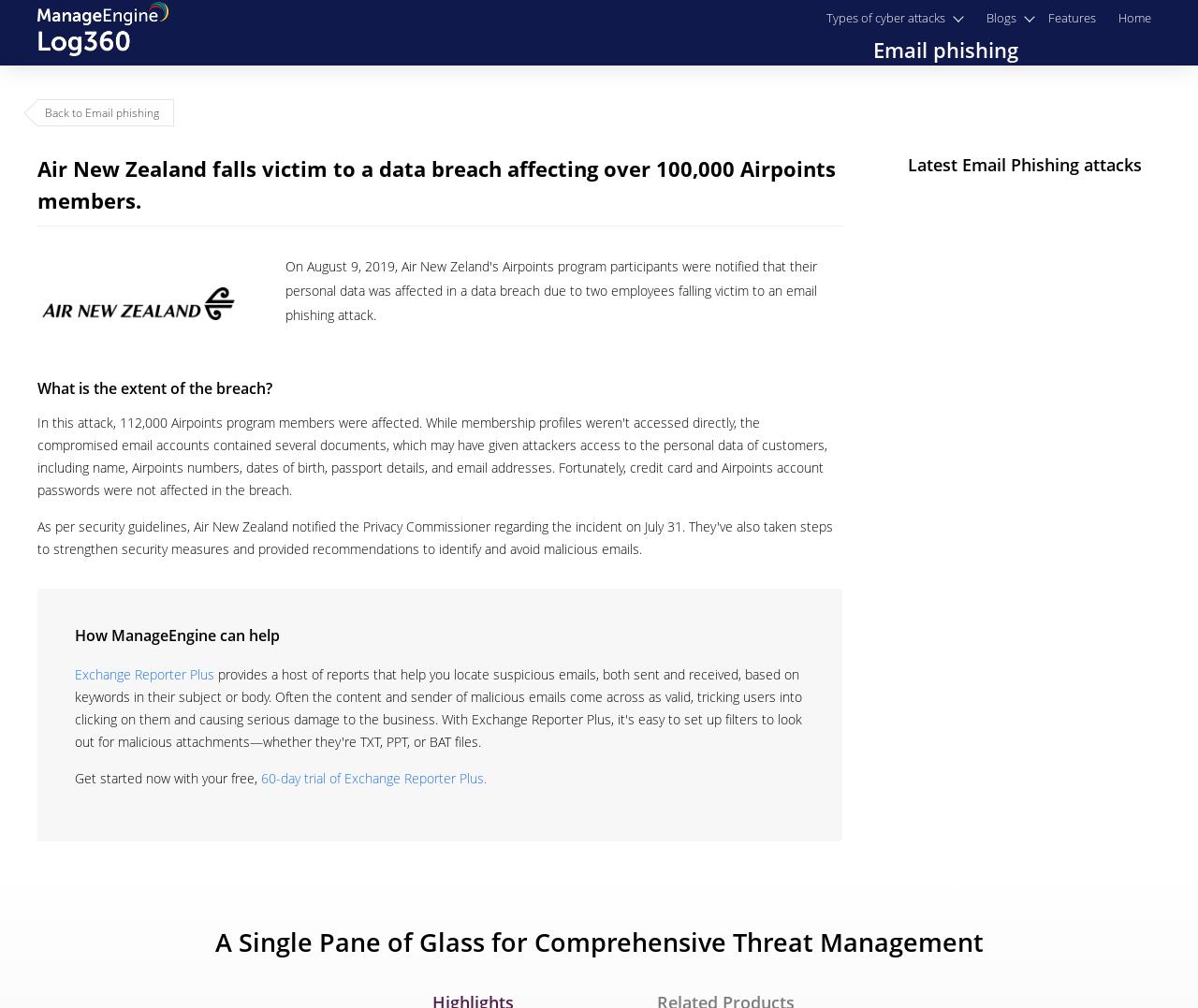Offer a detailed explanation of the webpage layout and contents.

The webpage appears to be an article discussing a data breach affecting over 100,000 Airpoints members of Air New Zealand. At the top of the page, there is a heading with the title of the article, "Air New Zealand falls victim to a data breach affecting over 100,000 Airpoints members." Below this heading, there are several links, including "Features", "Home", and "Back to Email phishing", which are aligned horizontally and situated near the top of the page.

To the right of these links, there is a section with several headings, including "Types of cyber attacks", "Blogs", and "Email phishing". The "Email phishing" heading is followed by a paragraph of text, which is not explicitly stated but appears to discuss the topic of email phishing.

Further down the page, there are several headings, including "What is the extent of the breach?", "How ManageEngine can help", and "Latest Email Phishing attacks". The "How ManageEngine can help" section includes a link to "Exchange Reporter Plus" and a call-to-action to "Get started now with your free, 60-day trial of Exchange Reporter Plus."

The "Latest Email Phishing attacks" section lists several links to recent email phishing attacks, including attacks on universities, hospitals, and other organizations. These links are aligned vertically and situated near the bottom of the page.

At the very bottom of the page, there is a heading, "A Single Pane of Glass for Comprehensive Threat Management", which appears to be a subheading or a conclusion to the article.